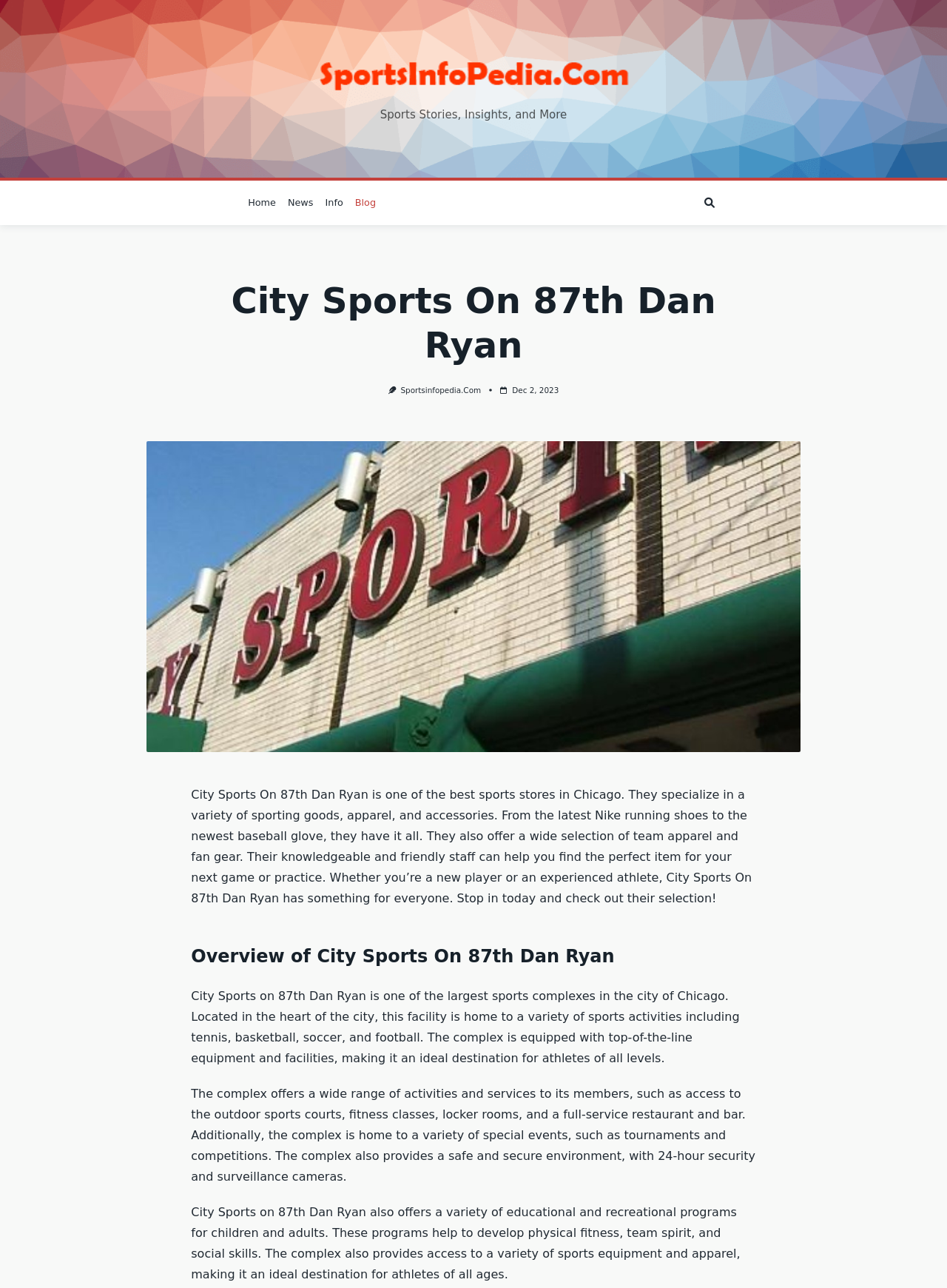From the webpage screenshot, predict the bounding box of the UI element that matches this description: "Dec 2, 2023".

[0.541, 0.299, 0.59, 0.306]